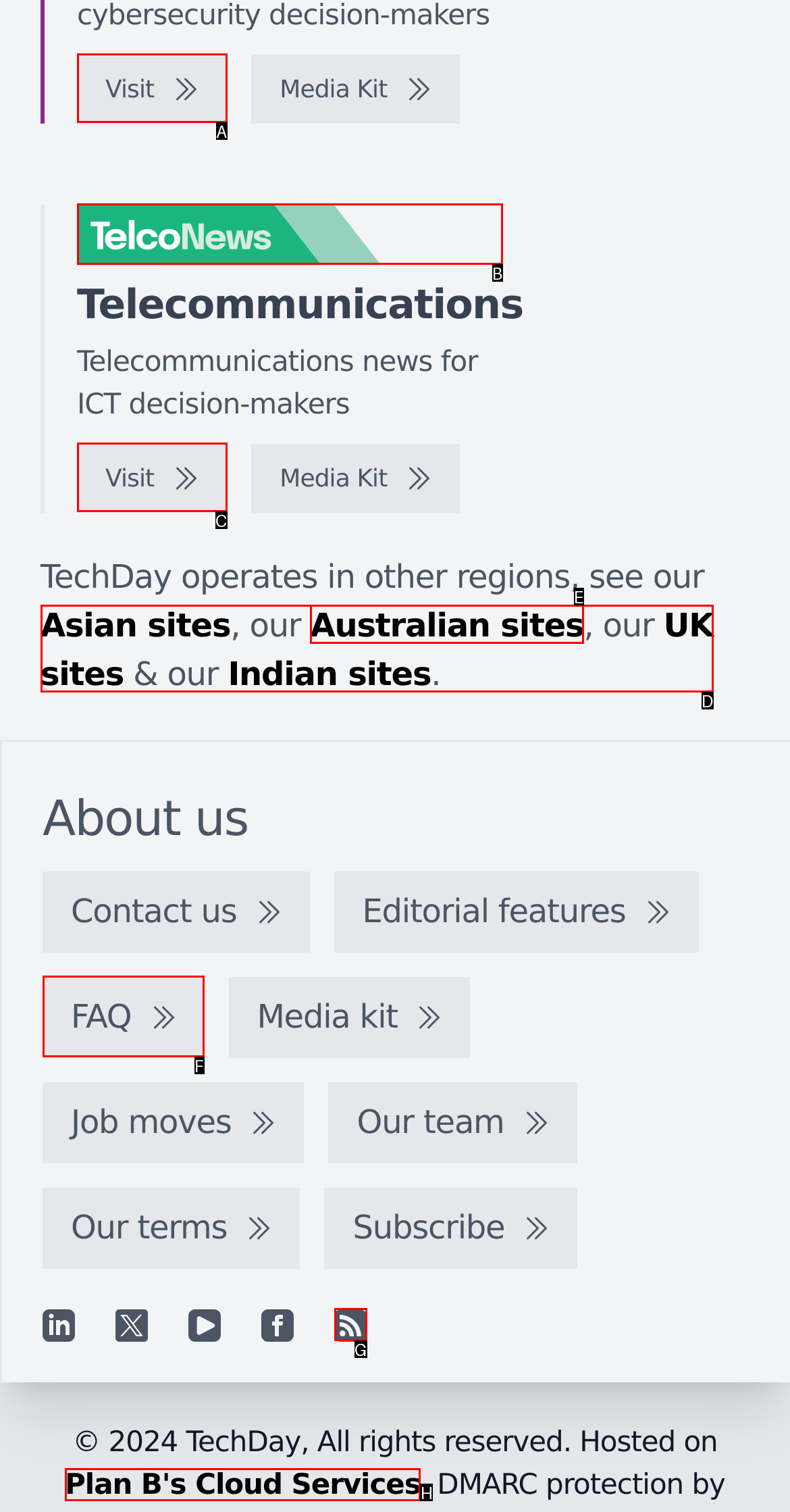Choose the letter that best represents the description: Visit. Answer with the letter of the selected choice directly.

C